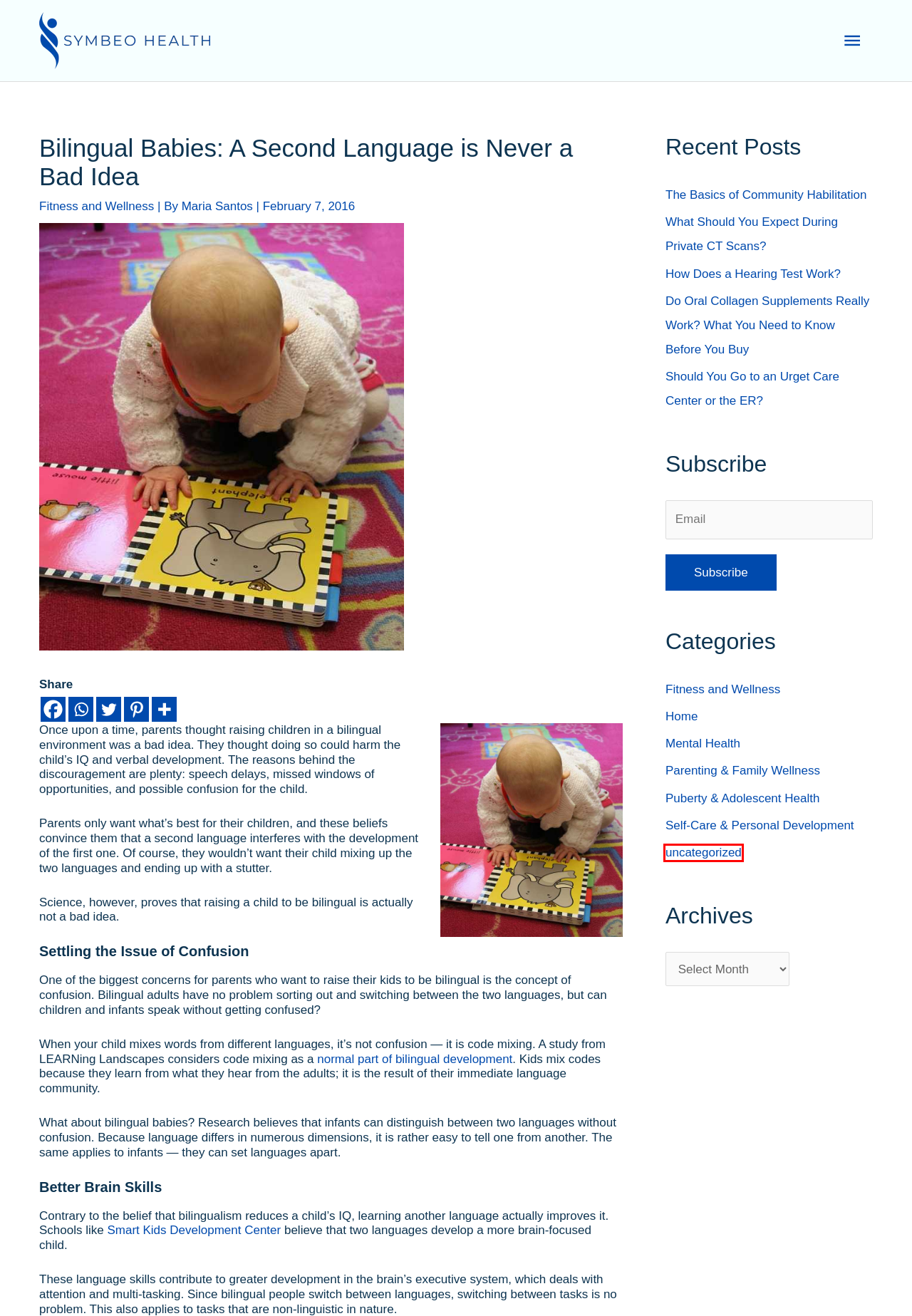You are provided with a screenshot of a webpage highlighting a UI element with a red bounding box. Choose the most suitable webpage description that matches the new page after clicking the element in the bounding box. Here are the candidates:
A. Puberty & Adolescent Health Archives - SymbeoHealth
B. What Should You Expect During Private CT Scans? - SymbeoHealth
C. Mental Health Archives - SymbeoHealth
D. uncategorized Archives - SymbeoHealth
E. Self-Care & Personal Development Archives - SymbeoHealth
F. Symbeo Health|Resources for Teens, Parents, and Young Adults
G. Fitness and Wellness Archives - SymbeoHealth
H. Home Archives - SymbeoHealth

D